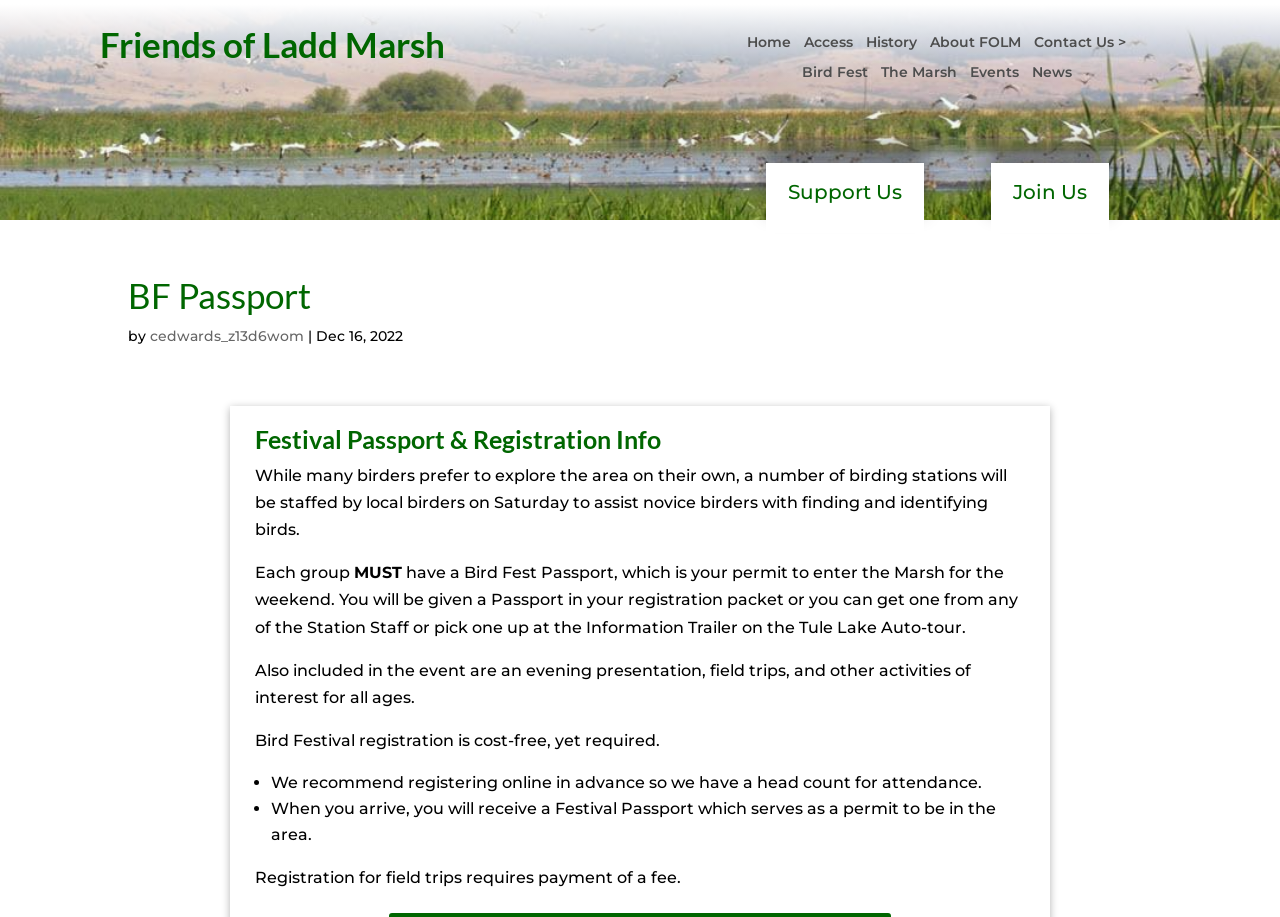Show the bounding box coordinates of the element that should be clicked to complete the task: "View About FOLM".

[0.727, 0.038, 0.798, 0.062]